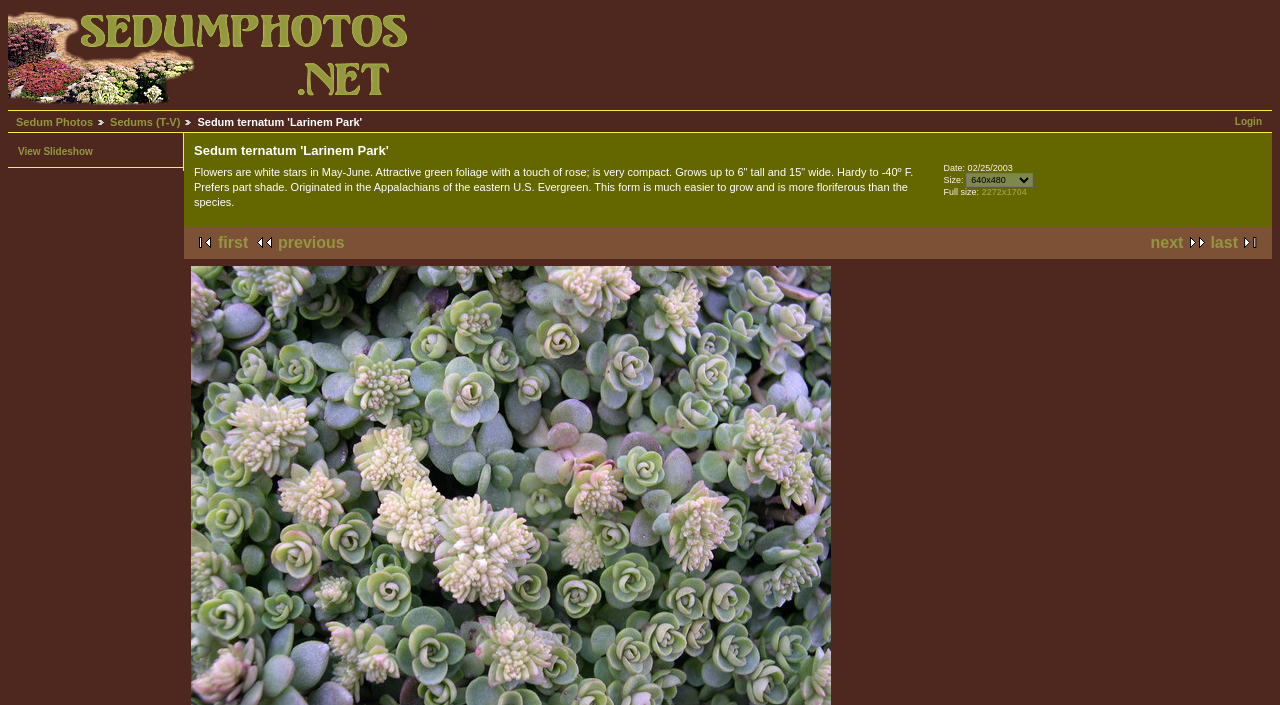Locate the bounding box coordinates of the clickable element to fulfill the following instruction: "go to next page". Provide the coordinates as four float numbers between 0 and 1 in the format [left, top, right, bottom].

[0.899, 0.333, 0.946, 0.357]